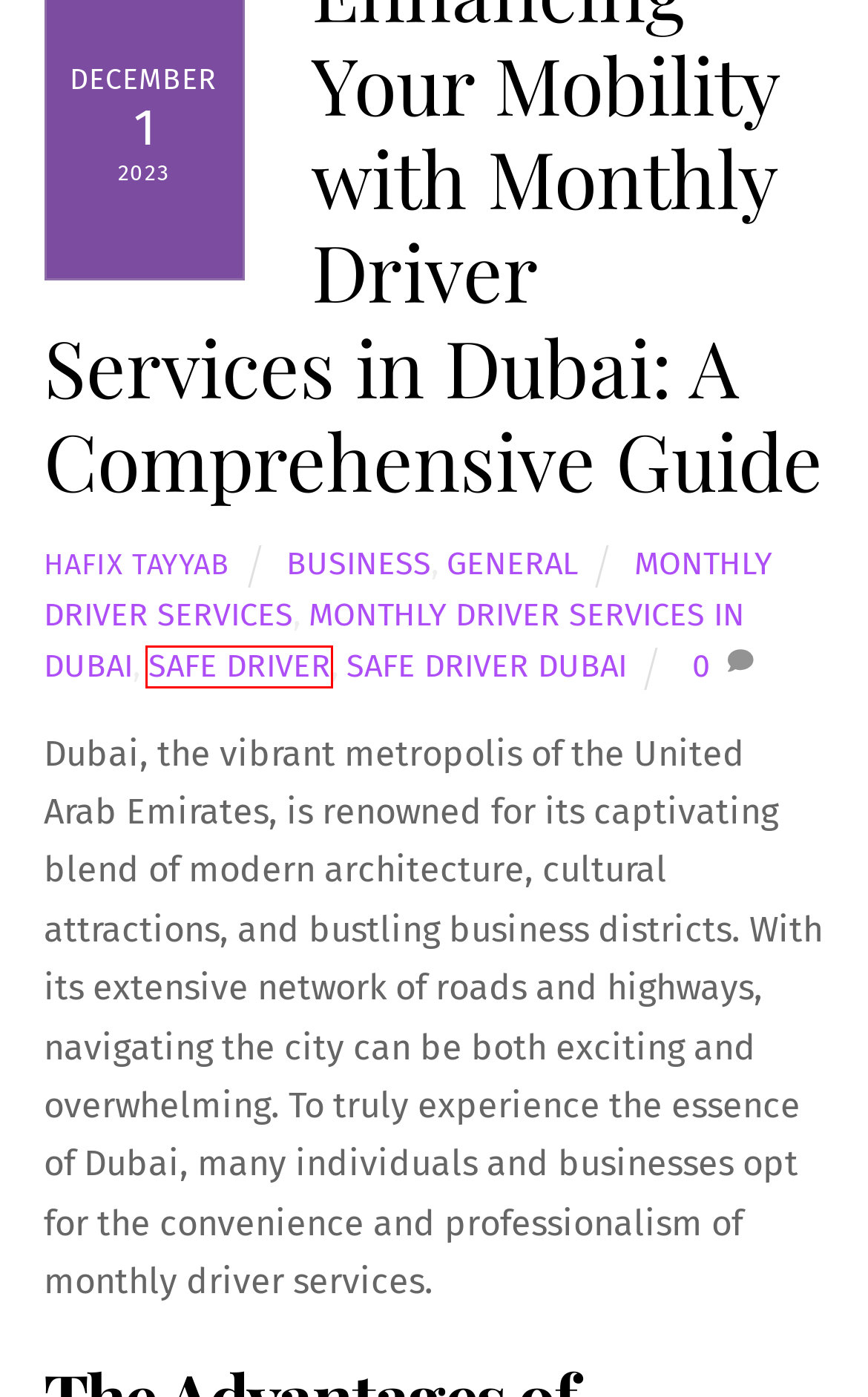Examine the screenshot of a webpage with a red bounding box around a UI element. Select the most accurate webpage description that corresponds to the new page after clicking the highlighted element. Here are the choices:
A. HAfix Tayyab, Author at techndiary.com
B. Safe Driver Archives - techndiary.com
C. monthly driver services in dubai Archives - techndiary.com
D. Safe Driver Dubai Archives - techndiary.com
E. Hire a driver in Dubai | Reliable Safer Driver in Dubai | Sober Driver Dubai
F. monthly driver services Archives - techndiary.com
G. Business Archives - techndiary.com
H. General Archives - techndiary.com

B